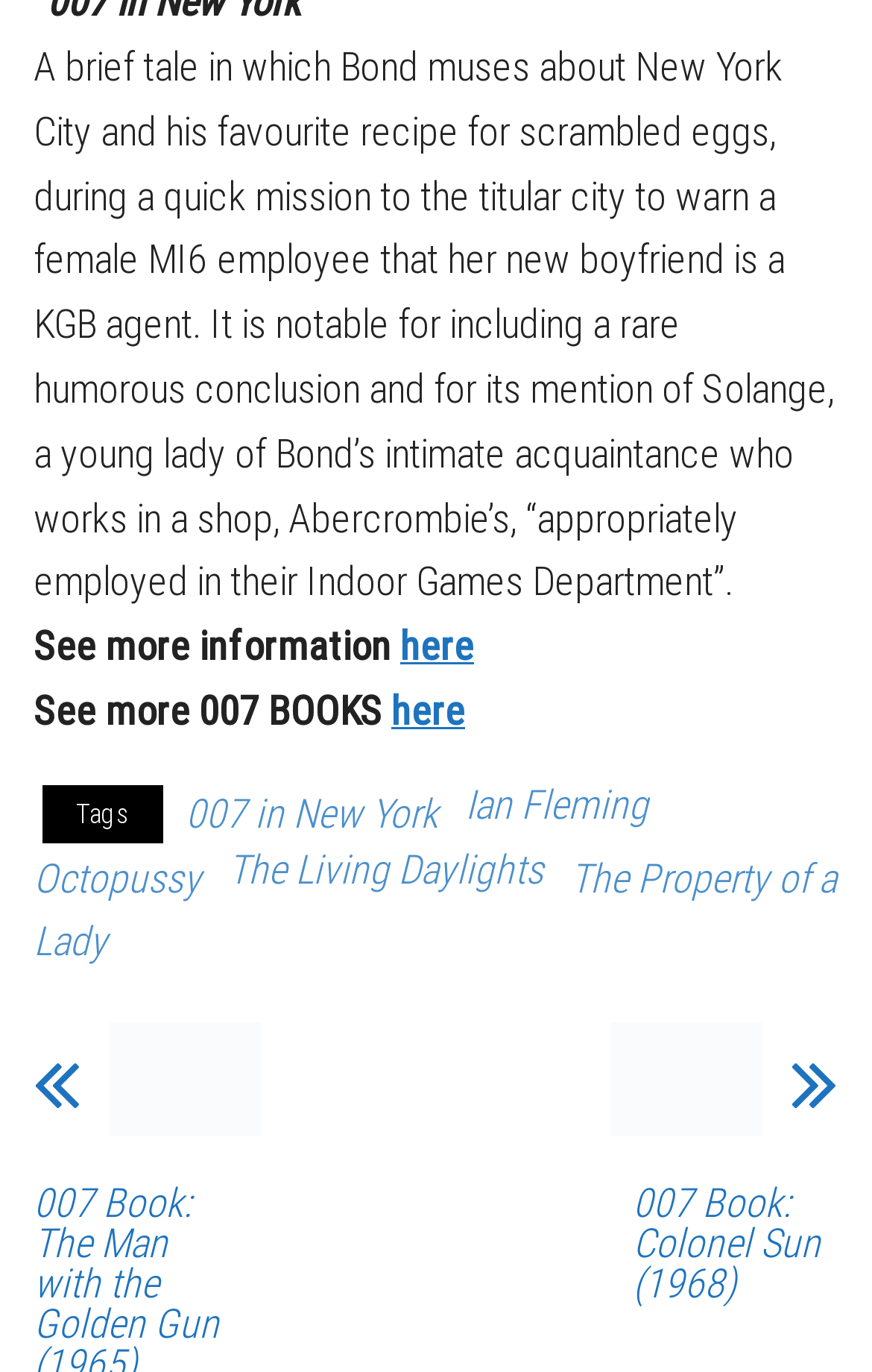Please reply with a single word or brief phrase to the question: 
How many links are there in the webpage?

11